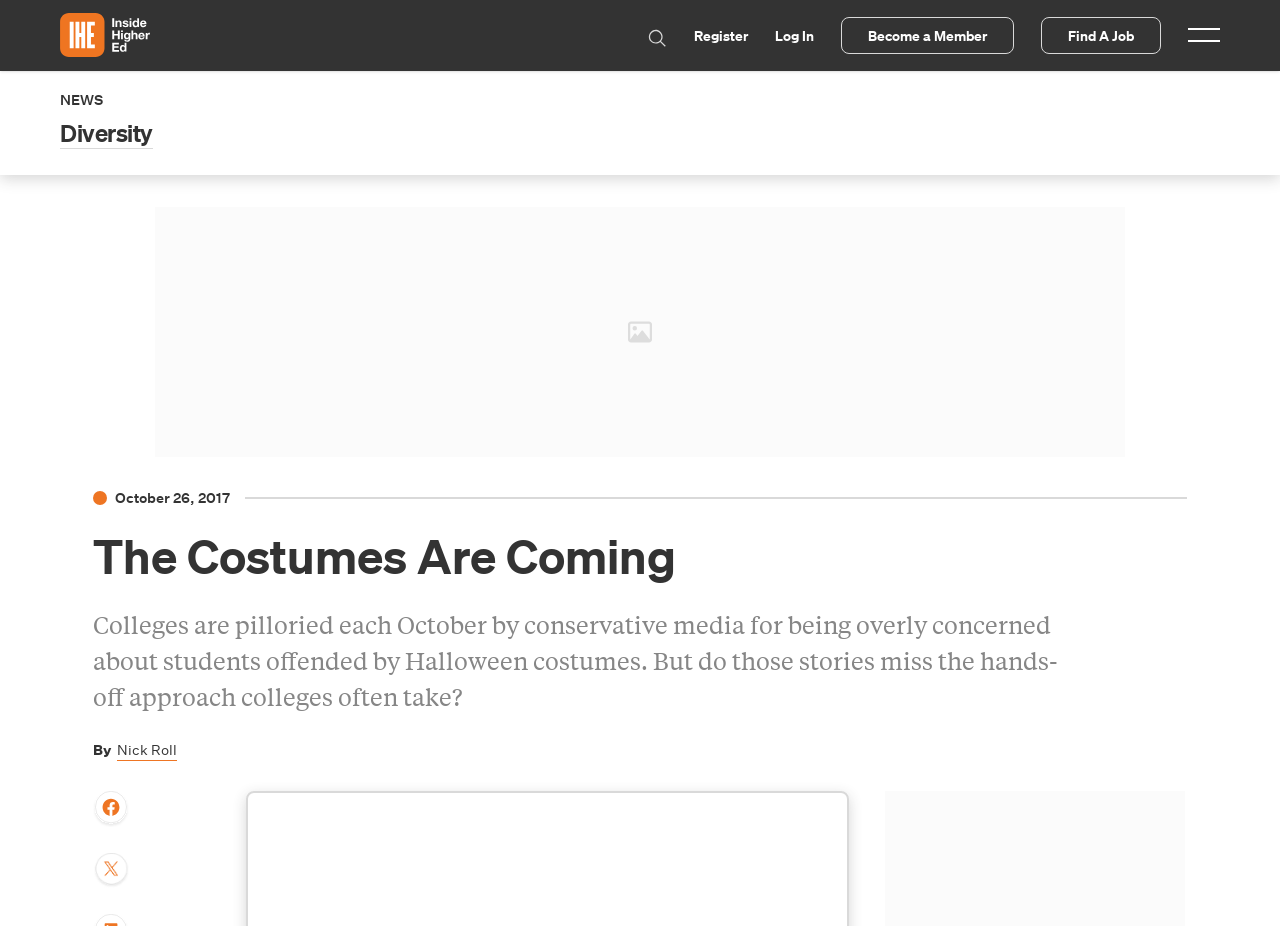Identify the bounding box coordinates of the region that needs to be clicked to carry out this instruction: "Read the news article". Provide these coordinates as four float numbers ranging from 0 to 1, i.e., [left, top, right, bottom].

[0.073, 0.567, 0.927, 0.634]